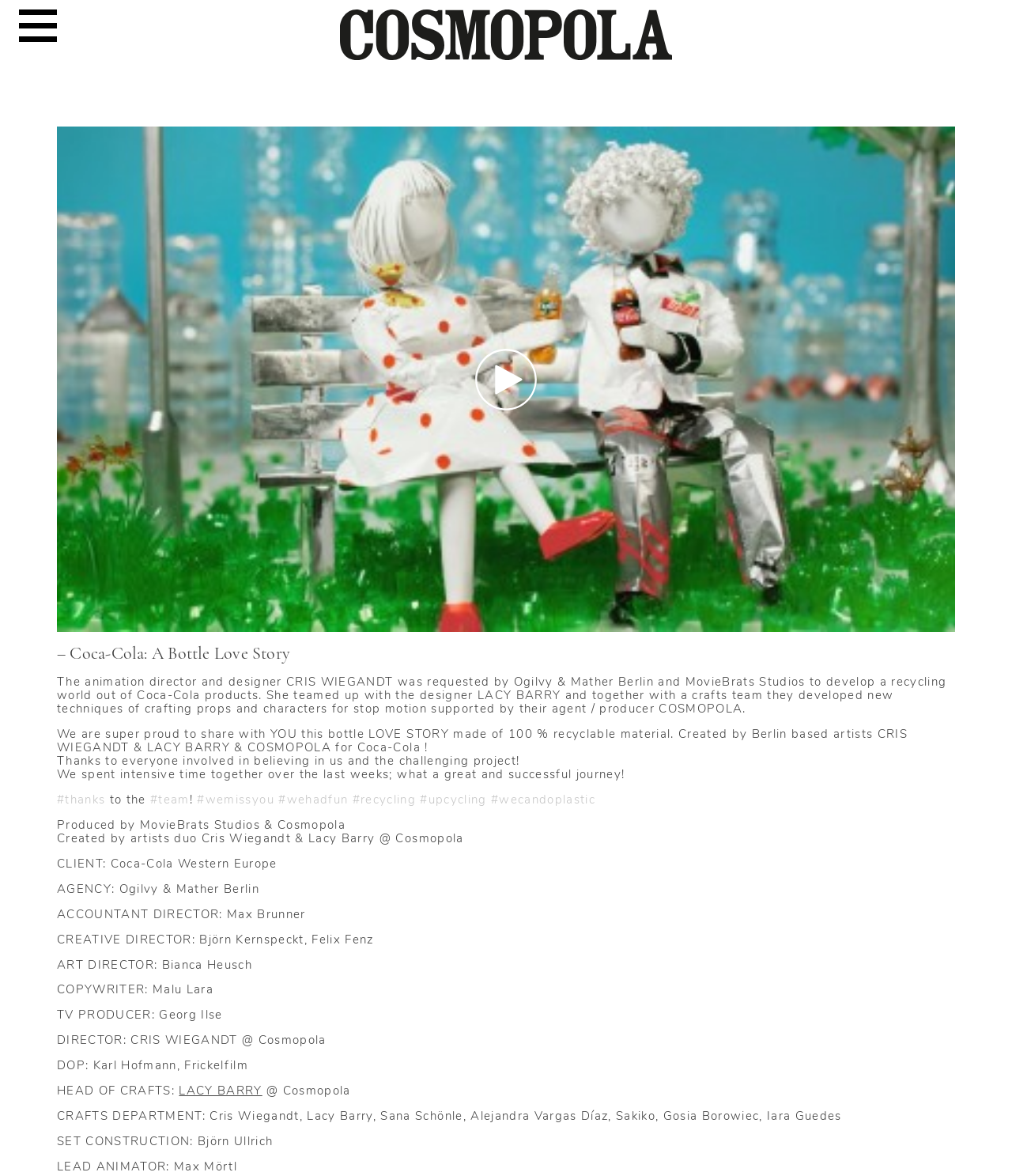Using the details in the image, give a detailed response to the question below:
What is the name of the client mentioned on this webpage?

The webpage's text content mentions Coca-Cola Western Europe as the client for the project mentioned.